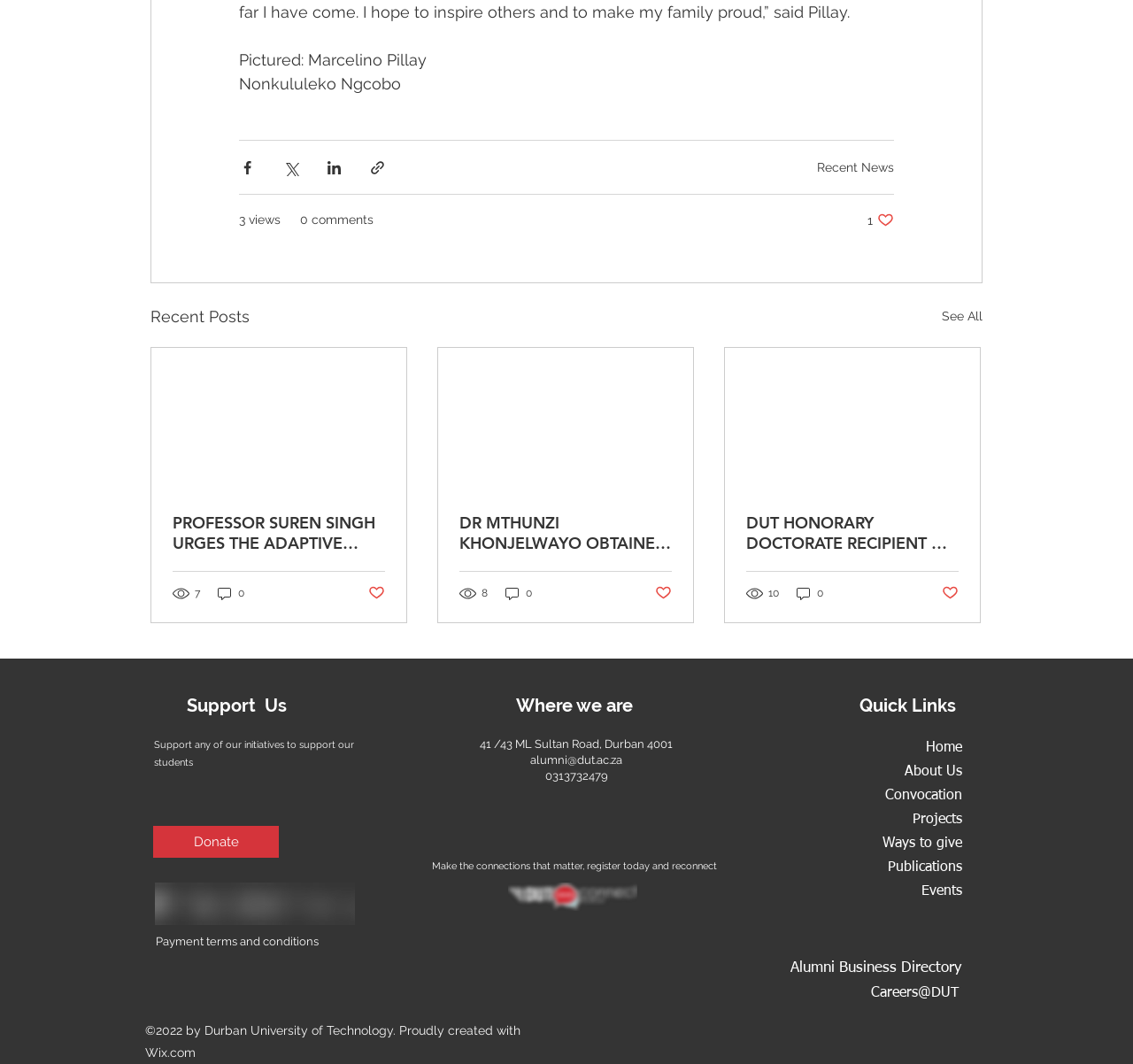Identify the bounding box coordinates of the area that should be clicked in order to complete the given instruction: "See all recent posts". The bounding box coordinates should be four float numbers between 0 and 1, i.e., [left, top, right, bottom].

[0.831, 0.286, 0.867, 0.31]